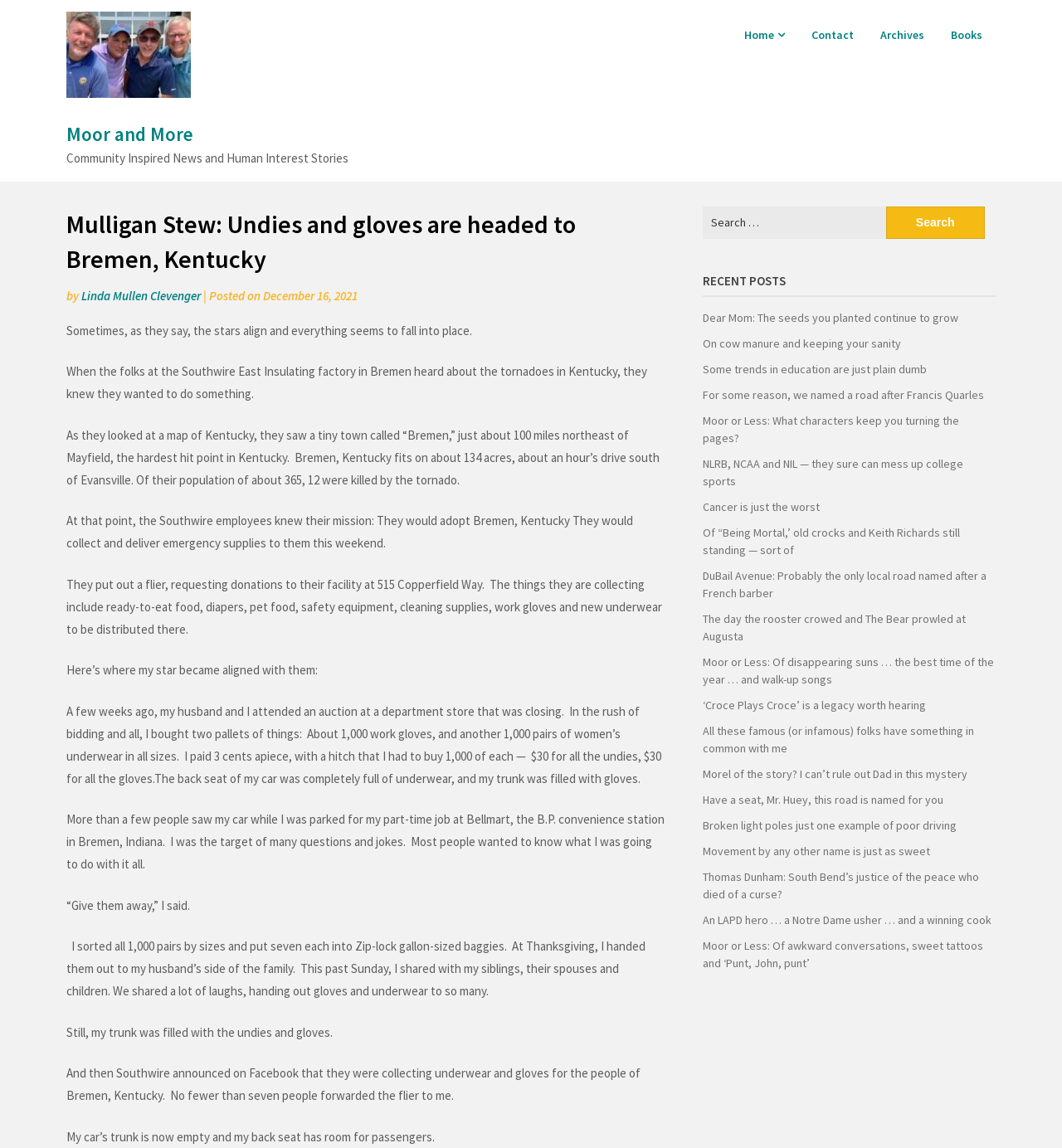Identify the bounding box of the HTML element described as: "Moor and More".

[0.062, 0.106, 0.182, 0.127]